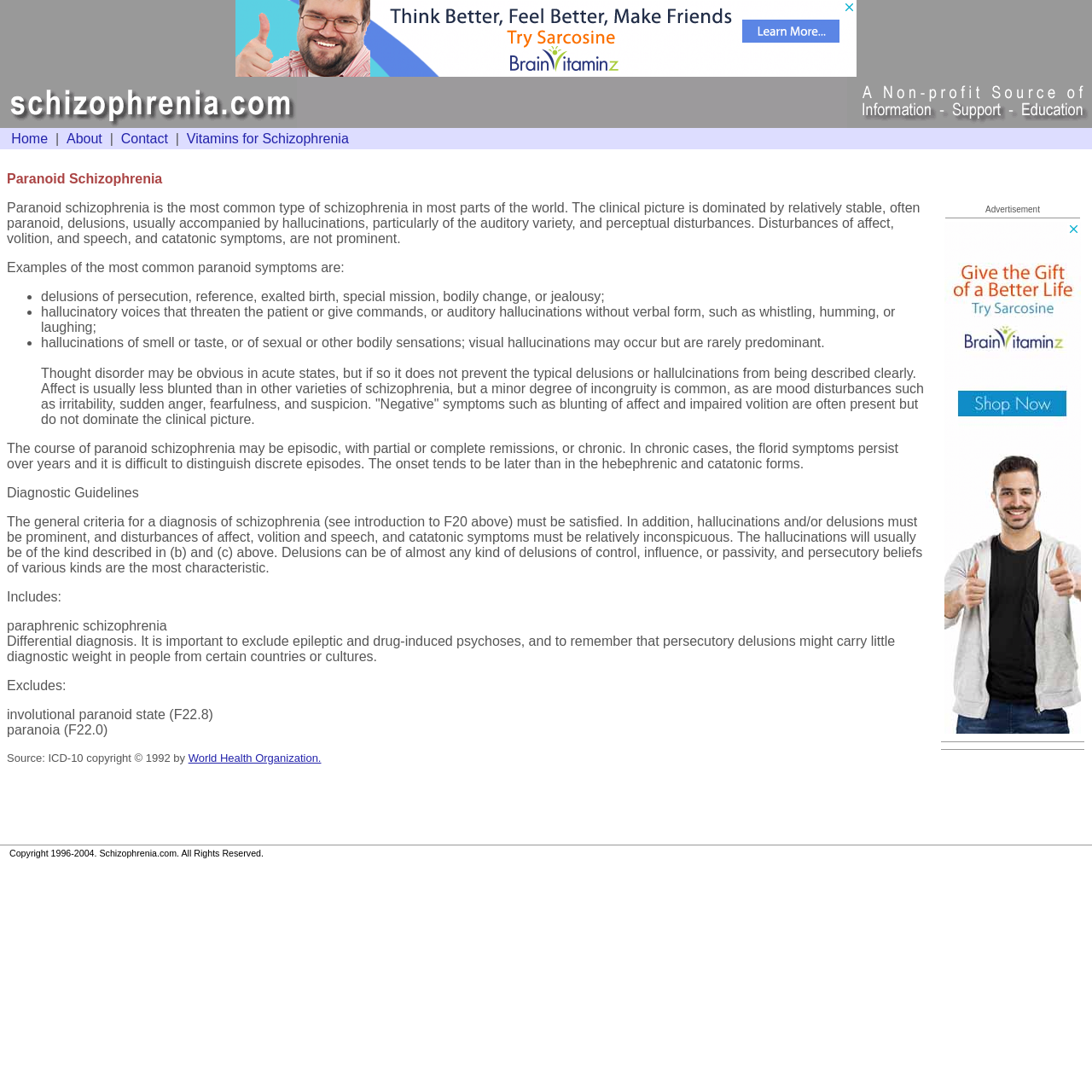What is the source of the information on paranoid schizophrenia?
Please provide a comprehensive answer based on the contents of the image.

The webpage cites the ICD-10 as the source of the information on paranoid schizophrenia, which is a widely used classification system for mental health disorders.